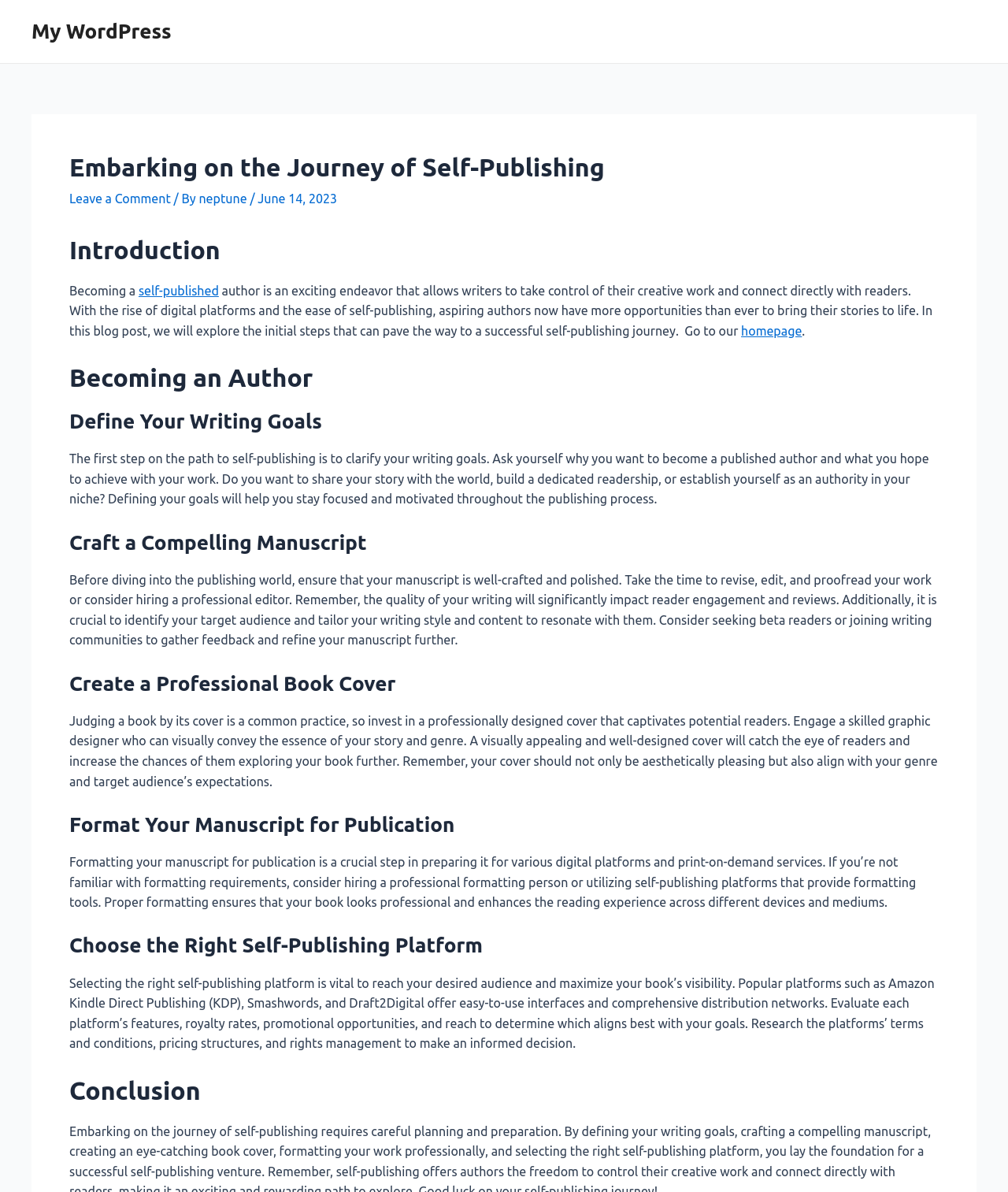Find the primary header on the webpage and provide its text.

Embarking on the Journey of Self-Publishing